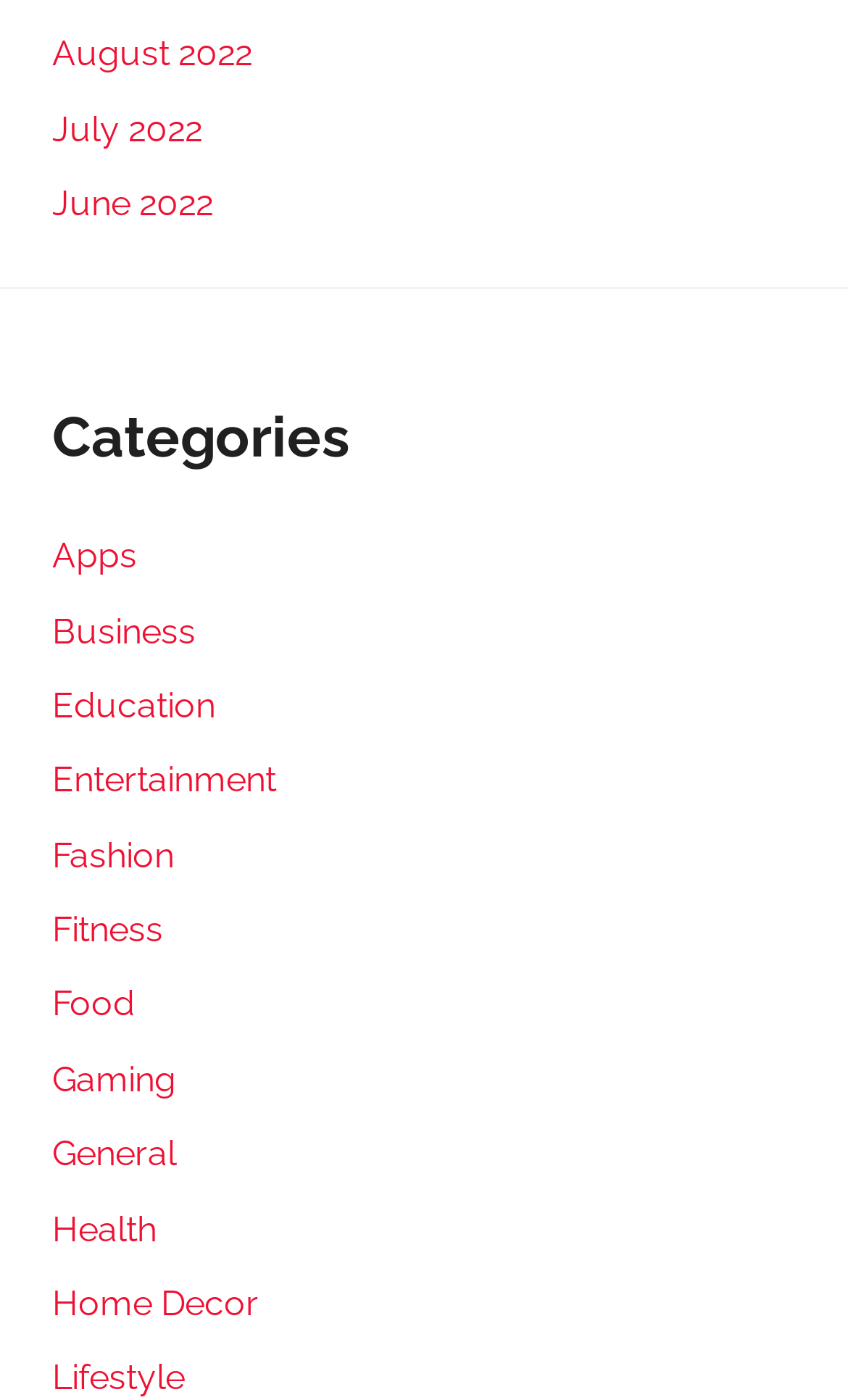Identify the bounding box coordinates of the region that needs to be clicked to carry out this instruction: "Check out Home Decor category". Provide these coordinates as four float numbers ranging from 0 to 1, i.e., [left, top, right, bottom].

[0.062, 0.916, 0.305, 0.946]